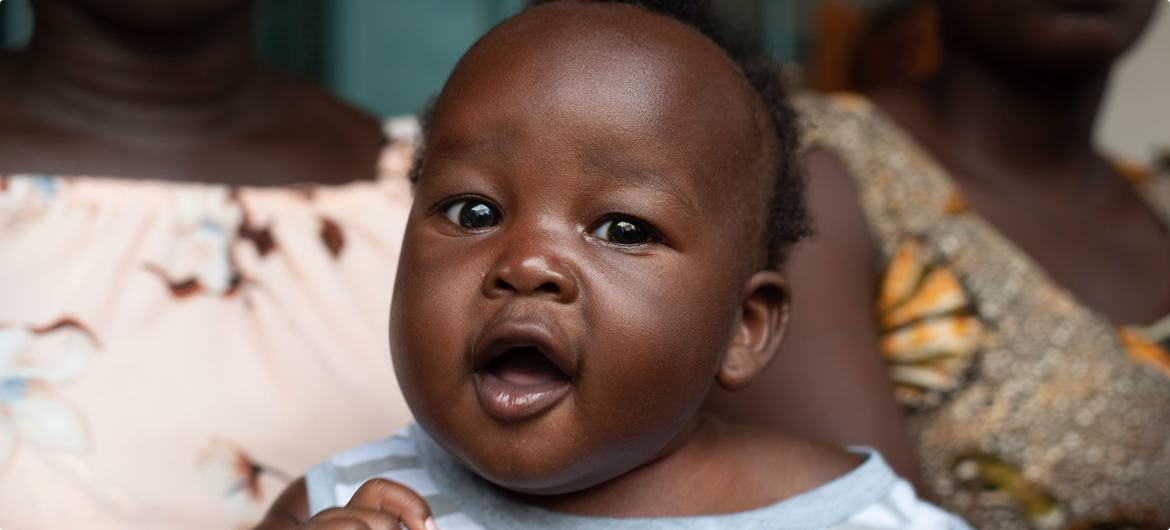Provide a brief response to the question below using one word or phrase:
What is emphasized in this portrait?

Innocence and vitality of childhood